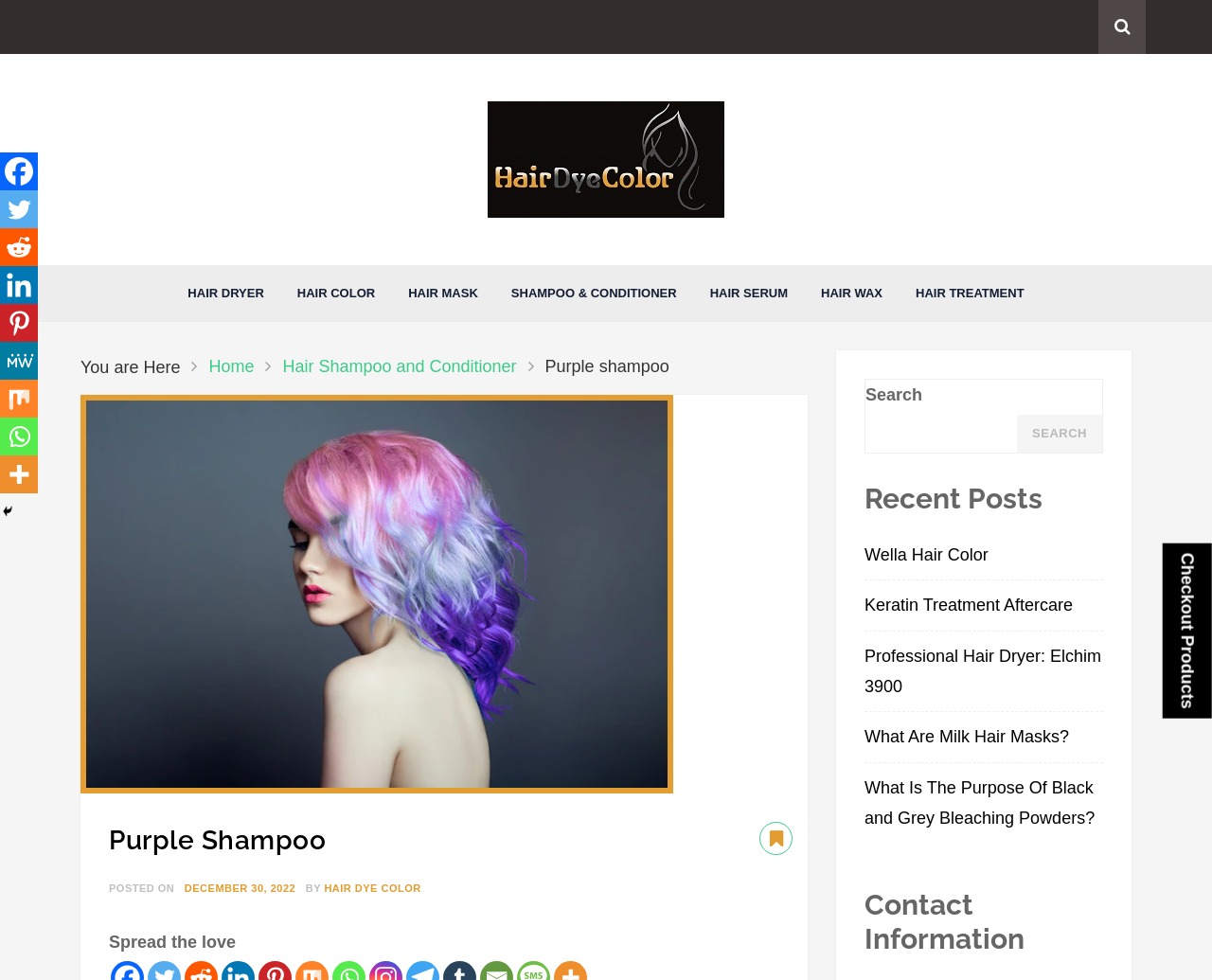Identify the bounding box for the element characterized by the following description: "Professional Hair Dryer: Elchim 3900".

[0.713, 0.644, 0.91, 0.727]